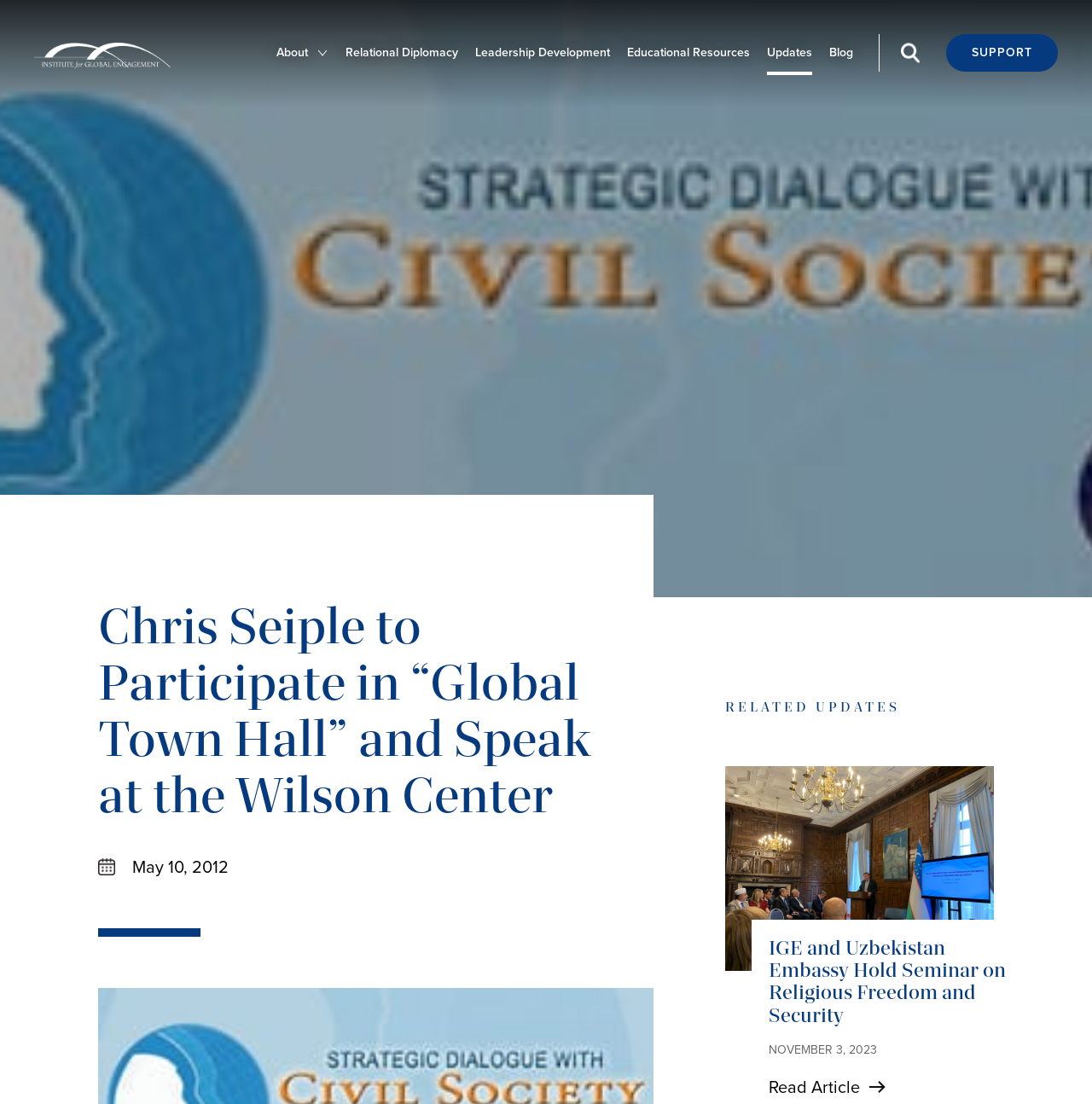How many links are there in the top navigation bar?
Look at the screenshot and respond with a single word or phrase.

6